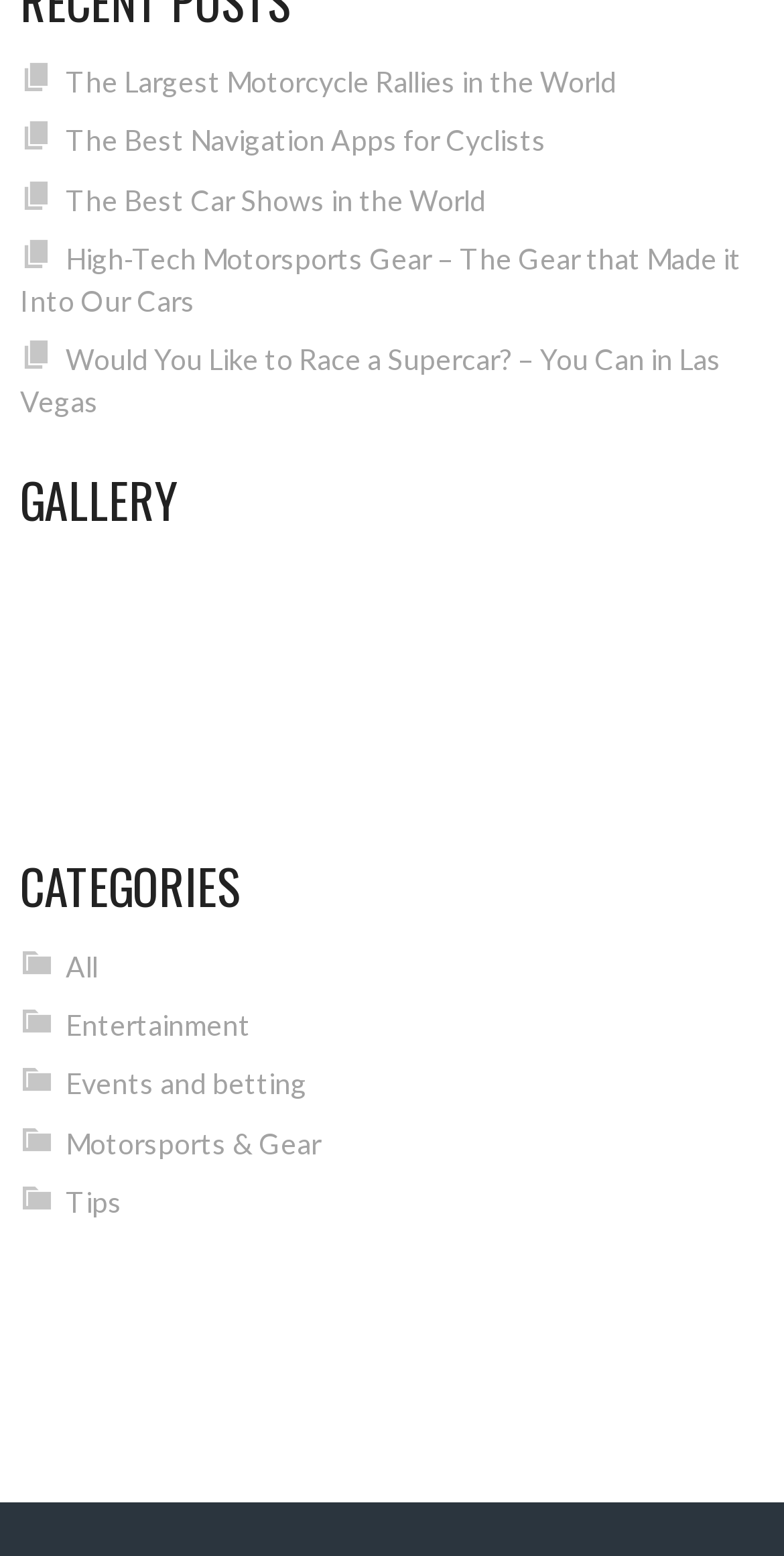Determine the bounding box coordinates of the section I need to click to execute the following instruction: "Explore the best navigation apps for cyclists". Provide the coordinates as four float numbers between 0 and 1, i.e., [left, top, right, bottom].

[0.084, 0.079, 0.697, 0.101]